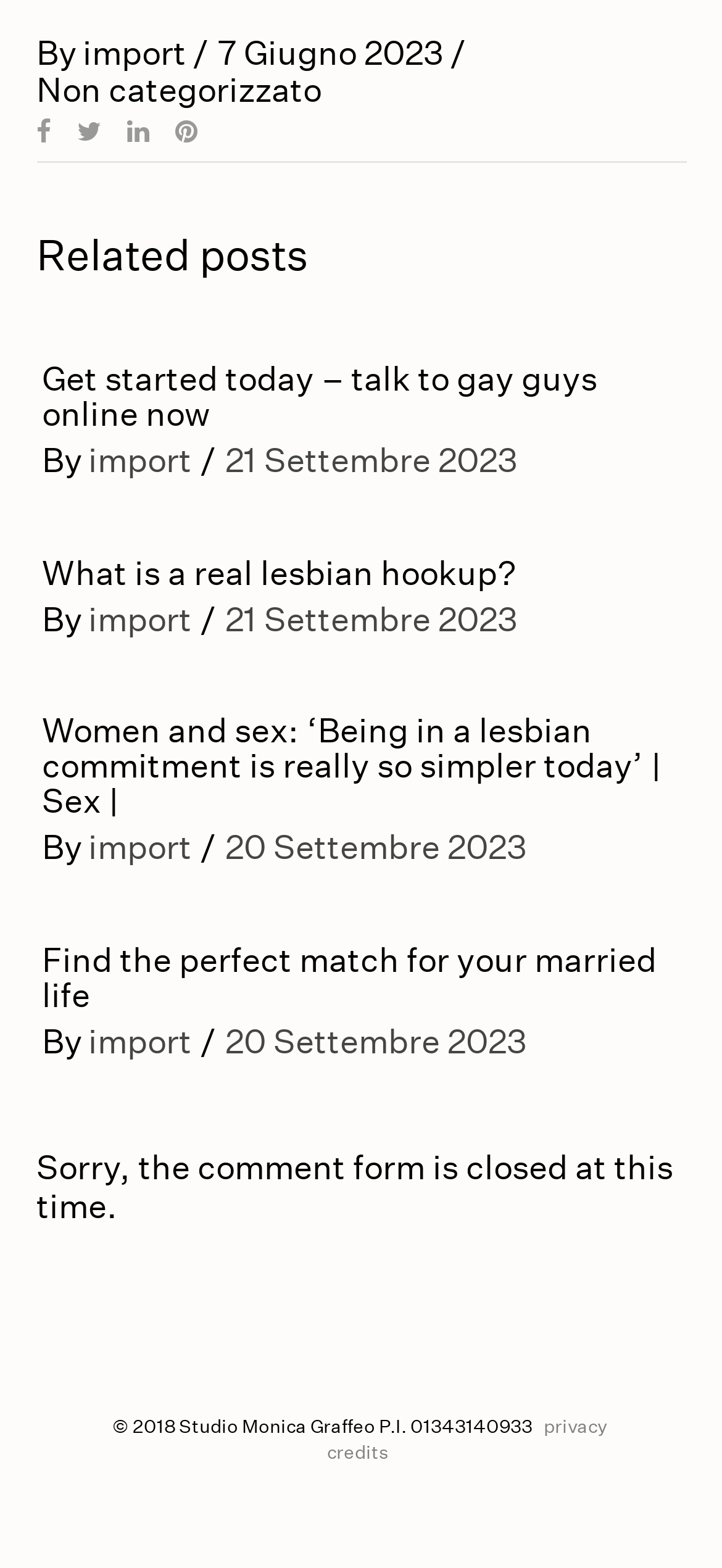Please determine the bounding box coordinates of the element's region to click for the following instruction: "Get started today – talk to gay guys online now".

[0.058, 0.229, 0.827, 0.276]